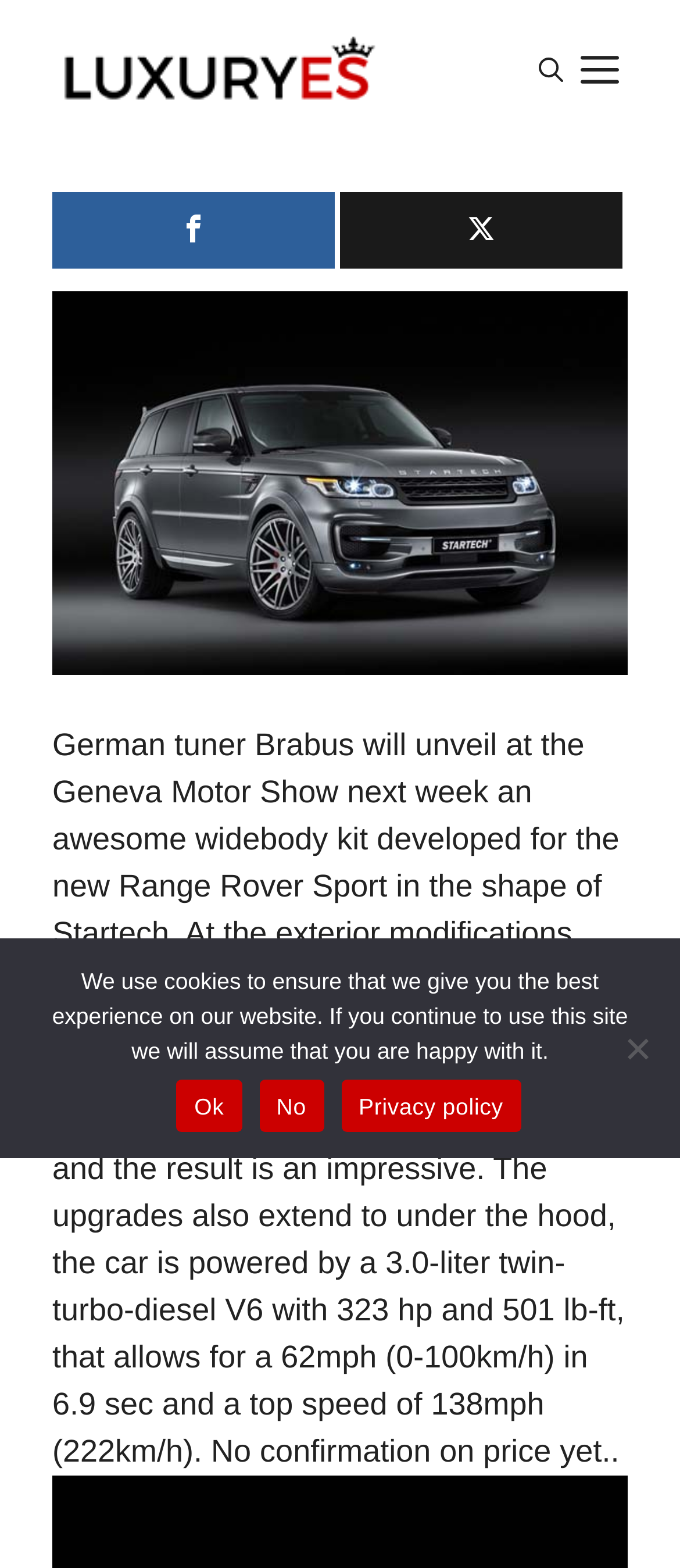Please find the bounding box coordinates of the section that needs to be clicked to achieve this instruction: "Share on social media".

[0.077, 0.122, 0.492, 0.171]